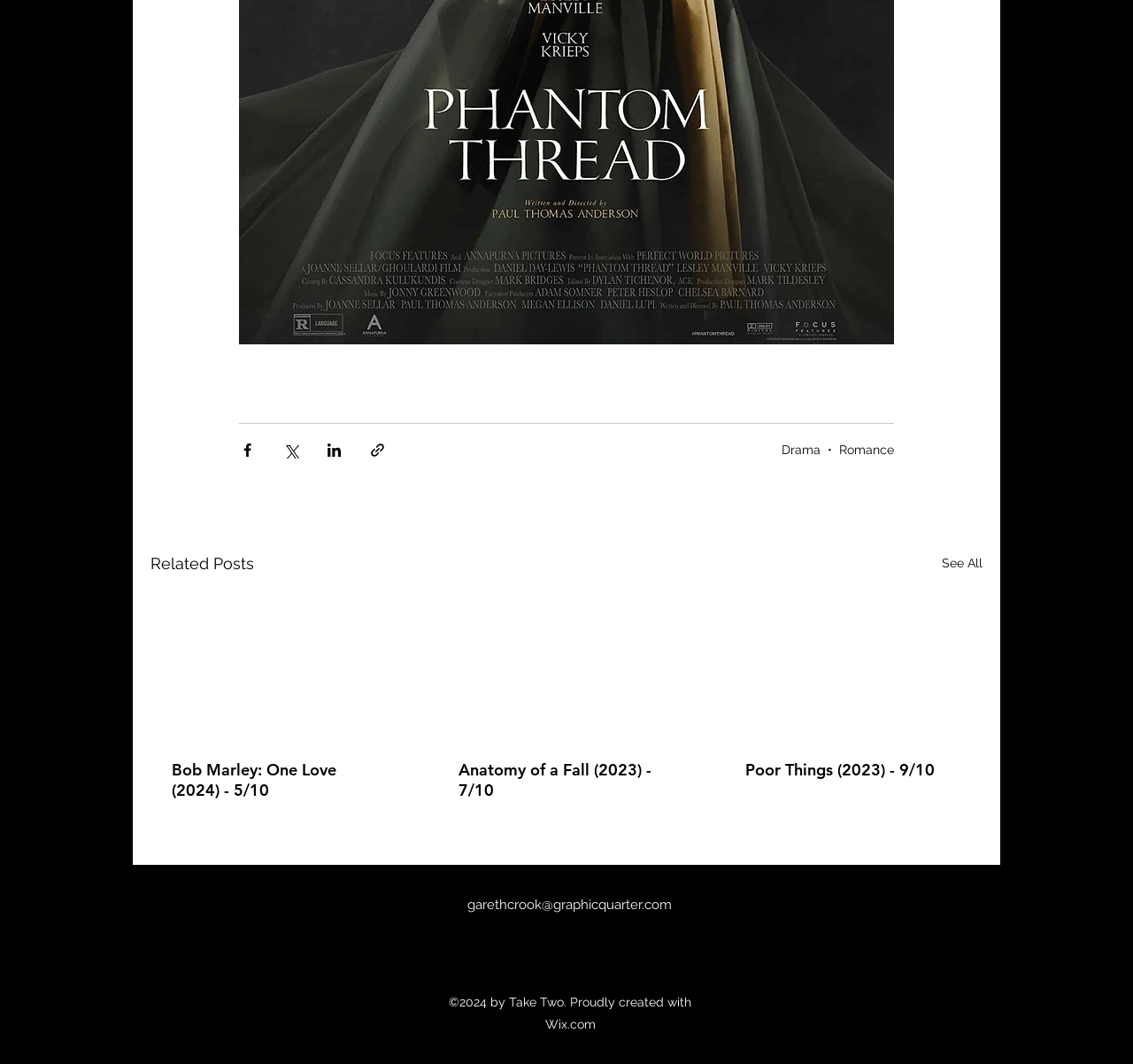What is the rating of the 'Poor Things' post?
Offer a detailed and exhaustive answer to the question.

I found the rating by looking at the link 'Poor Things (2023) - 9/10' under one of the article elements. The rating is 9/10.